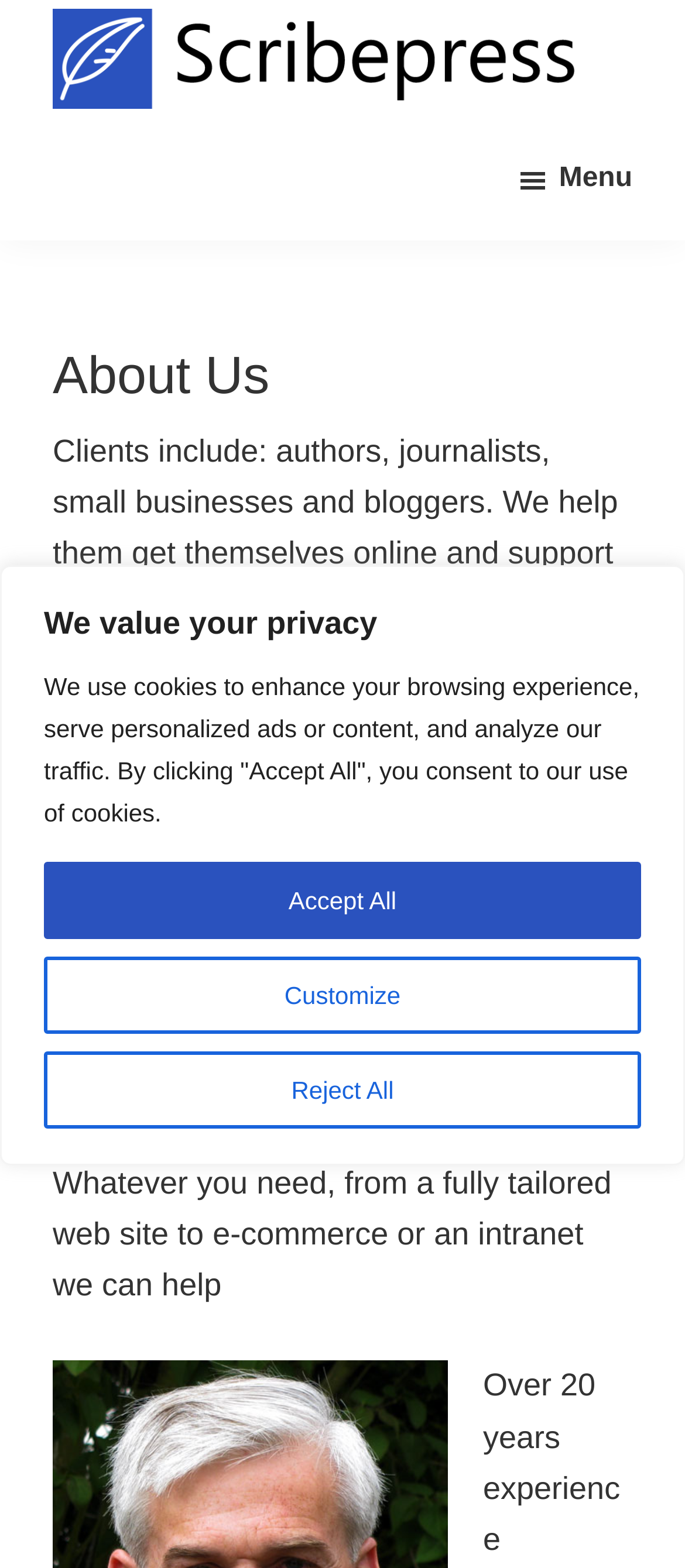What is the scope of Scribepress's Bespoke Services? Please answer the question using a single word or phrase based on the image.

fully tailored web sites, e-commerce, or intranet